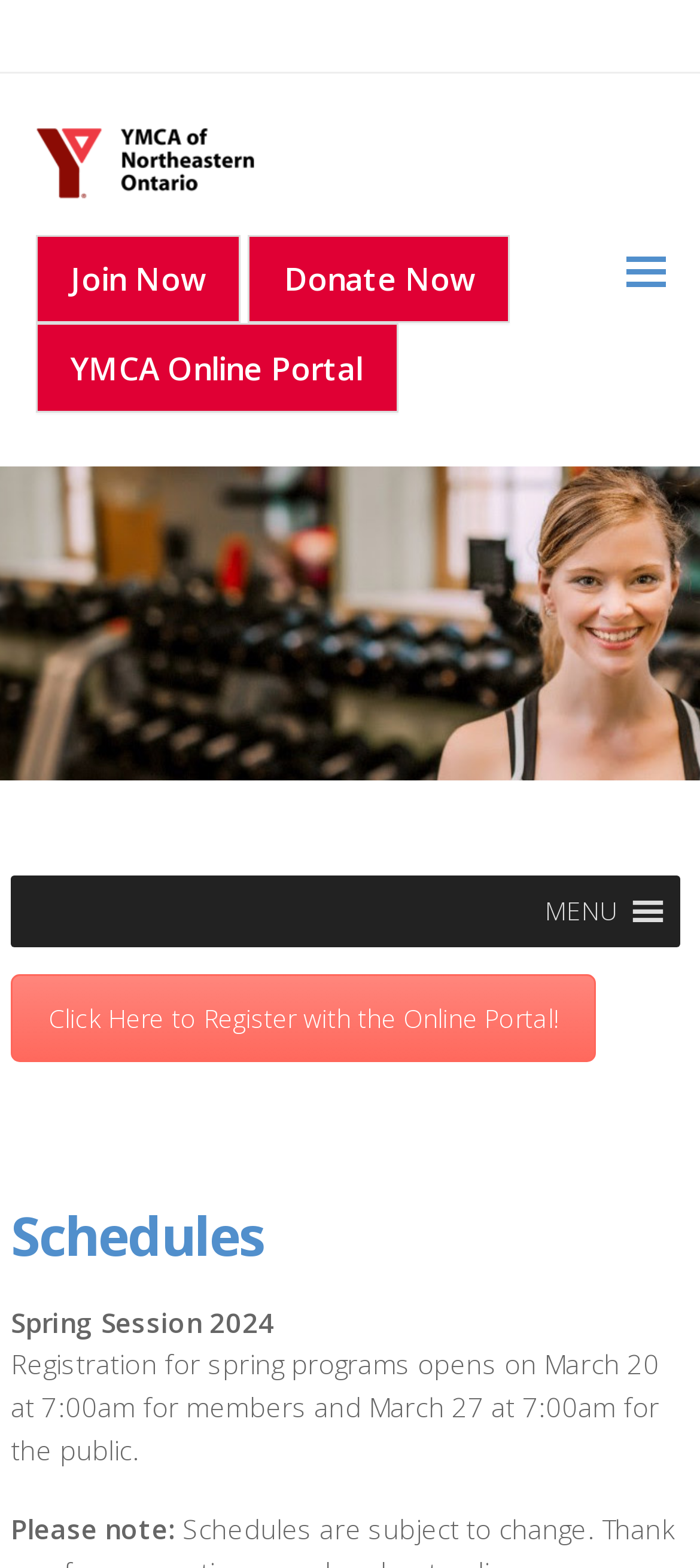What is the purpose of the 'Join Now' link?
Please describe in detail the information shown in the image to answer the question.

The 'Join Now' link is located in the complementary element, which suggests it is a call-to-action. Its purpose is likely to allow users to join the YMCA, possibly by registering or signing up for membership.